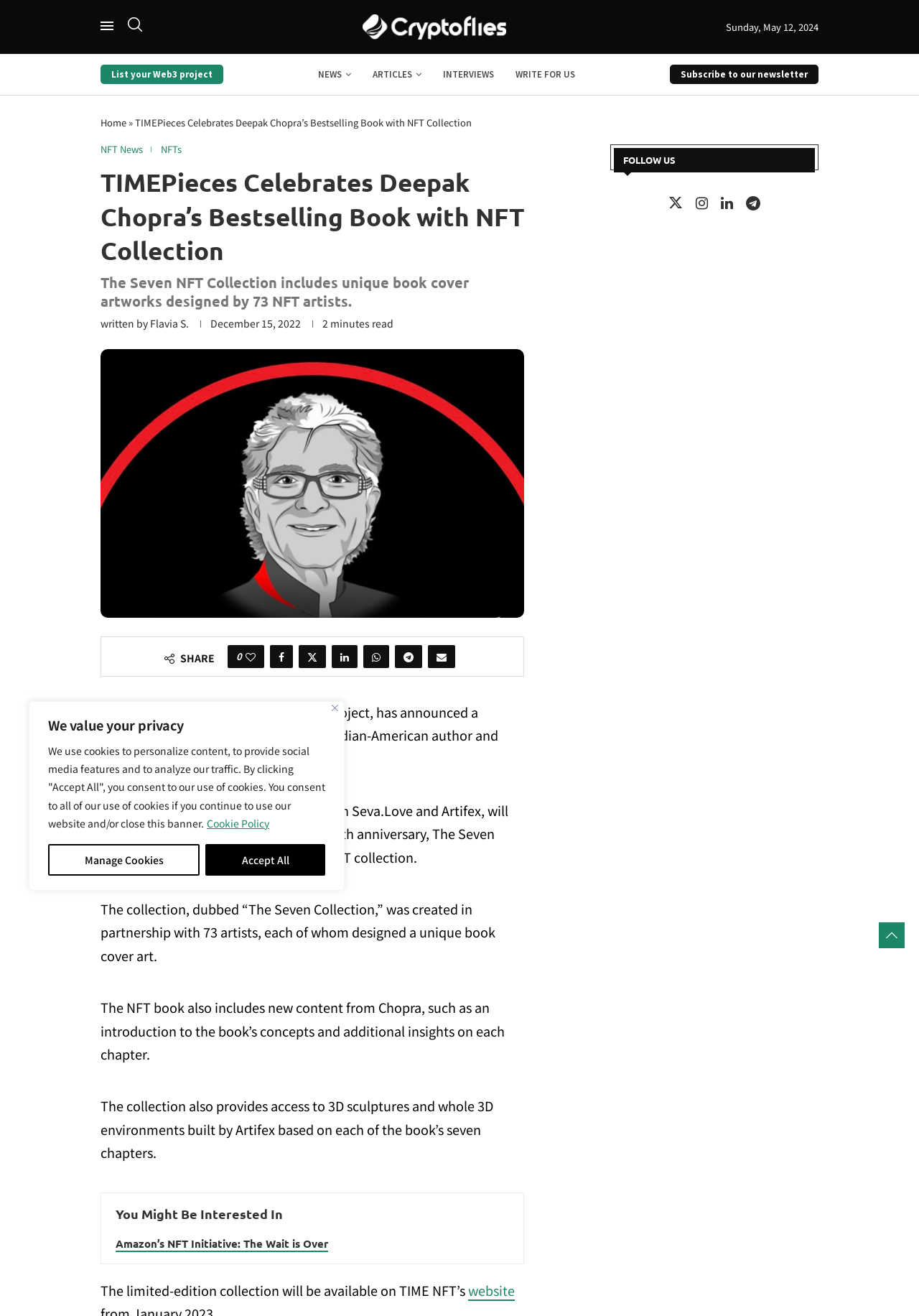Using the details in the image, give a detailed response to the question below:
How many artists designed book cover artworks for The Seven Collection?

According to the article, The Seven Collection was created in partnership with 73 artists, each of whom designed a unique book cover art.